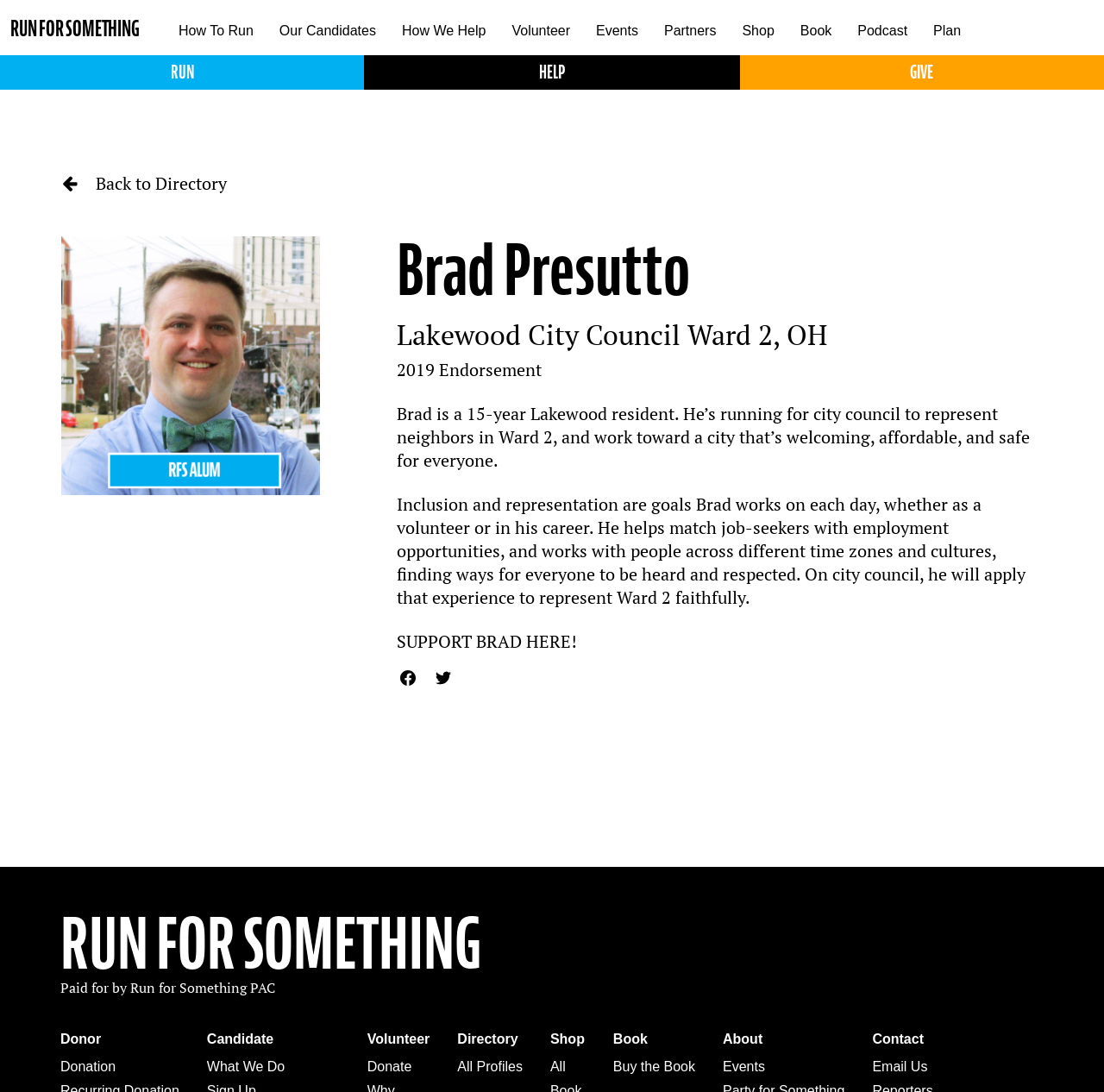Please identify the bounding box coordinates of the region to click in order to complete the given instruction: "Click on the 'Back to Directory' link". The coordinates should be four float numbers between 0 and 1, i.e., [left, top, right, bottom].

[0.055, 0.161, 0.945, 0.177]